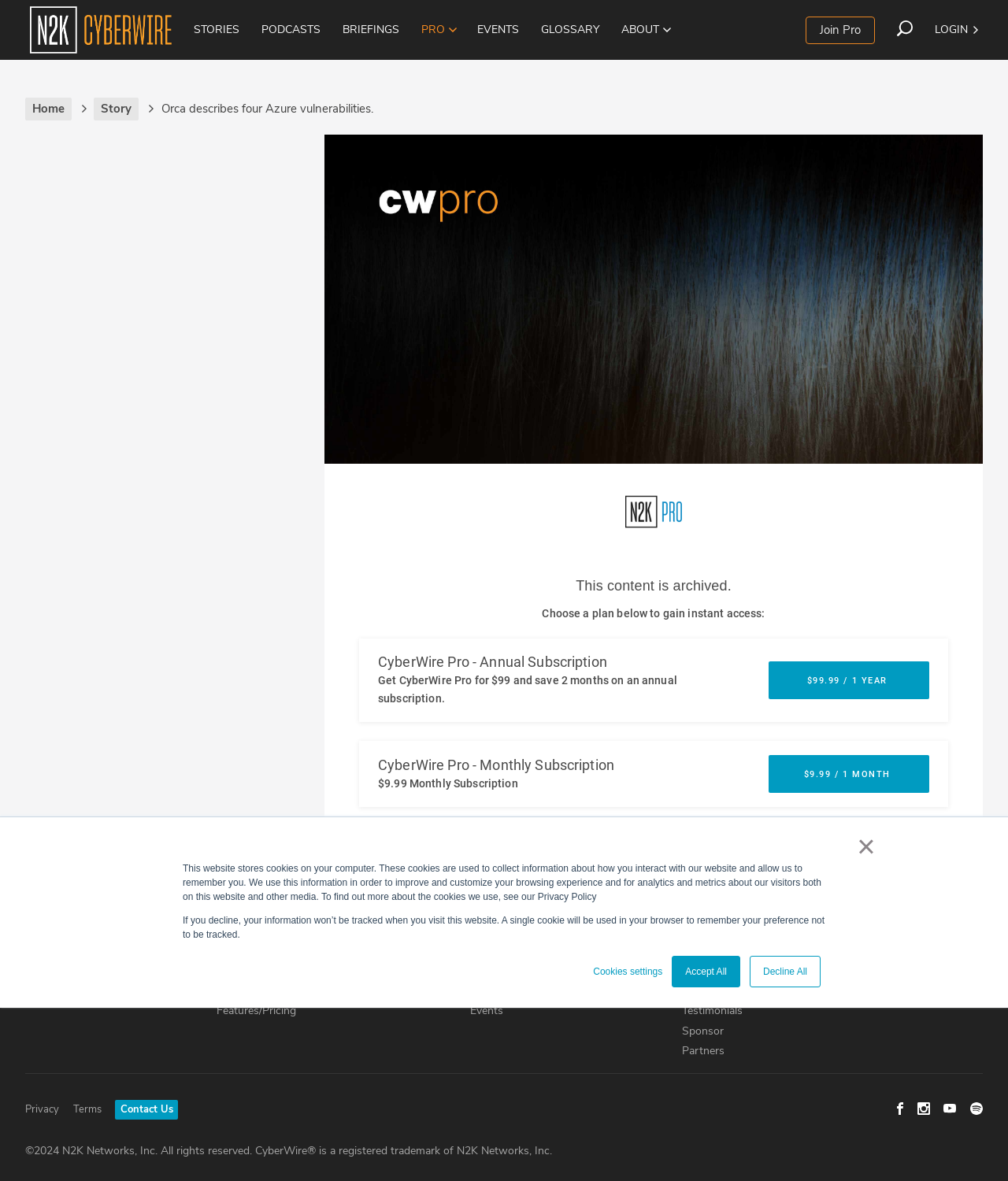Identify the bounding box coordinates of the clickable region required to complete the instruction: "Go to the 'Home' page". The coordinates should be given as four float numbers within the range of 0 and 1, i.e., [left, top, right, bottom].

[0.025, 0.083, 0.081, 0.102]